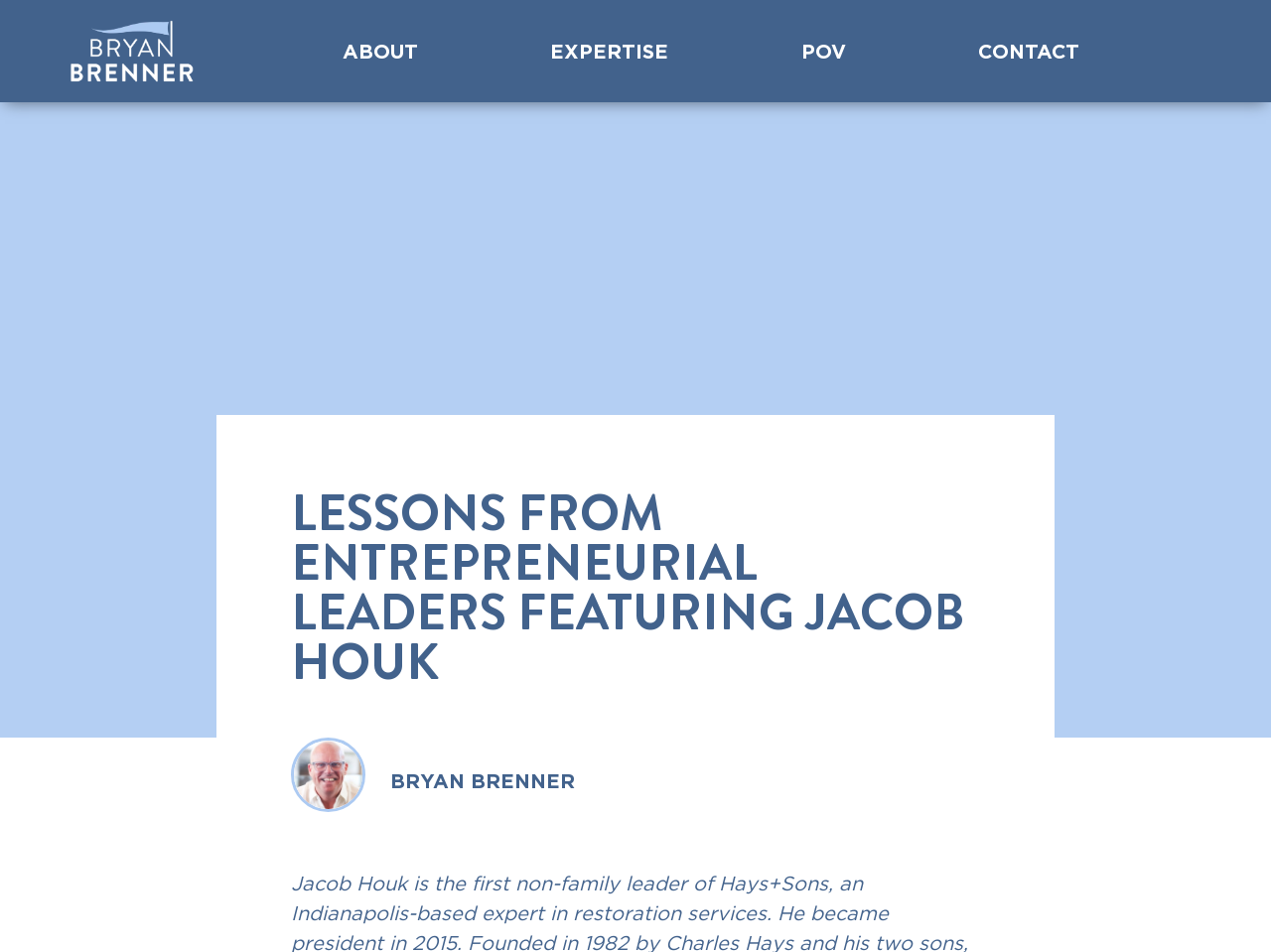Your task is to extract the text of the main heading from the webpage.

LESSONS FROM ENTREPRENEURIAL LEADERS FEATURING JACOB HOUK